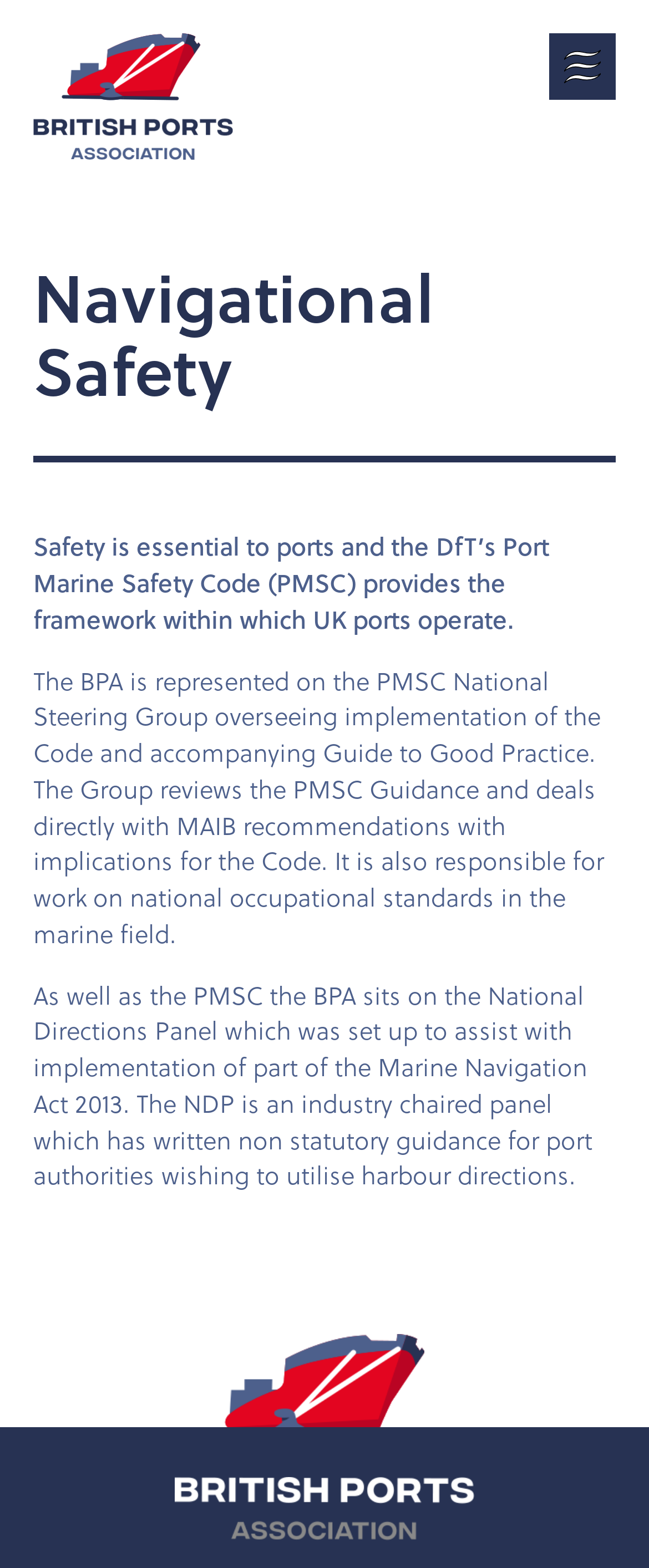What is the framework for UK ports?
Based on the visual details in the image, please answer the question thoroughly.

The webpage mentions that the DfT's Port Marine Safety Code (PMSC) provides the framework within which UK ports operate.